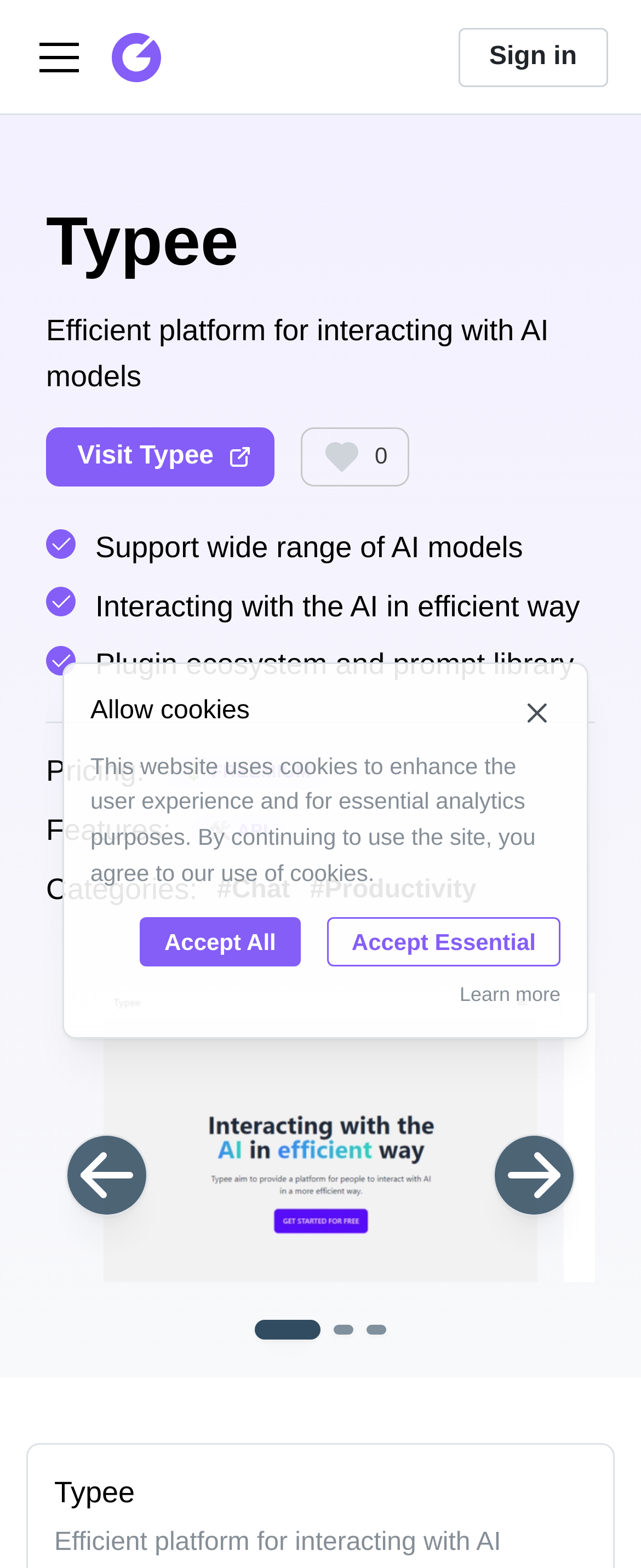What categories are available on the platform?
Kindly answer the question with as much detail as you can.

The categories available on the platform are mentioned in the links '#Chat' and '#Productivity' with bounding boxes of [0.339, 0.555, 0.453, 0.581] and [0.483, 0.555, 0.743, 0.581] respectively.